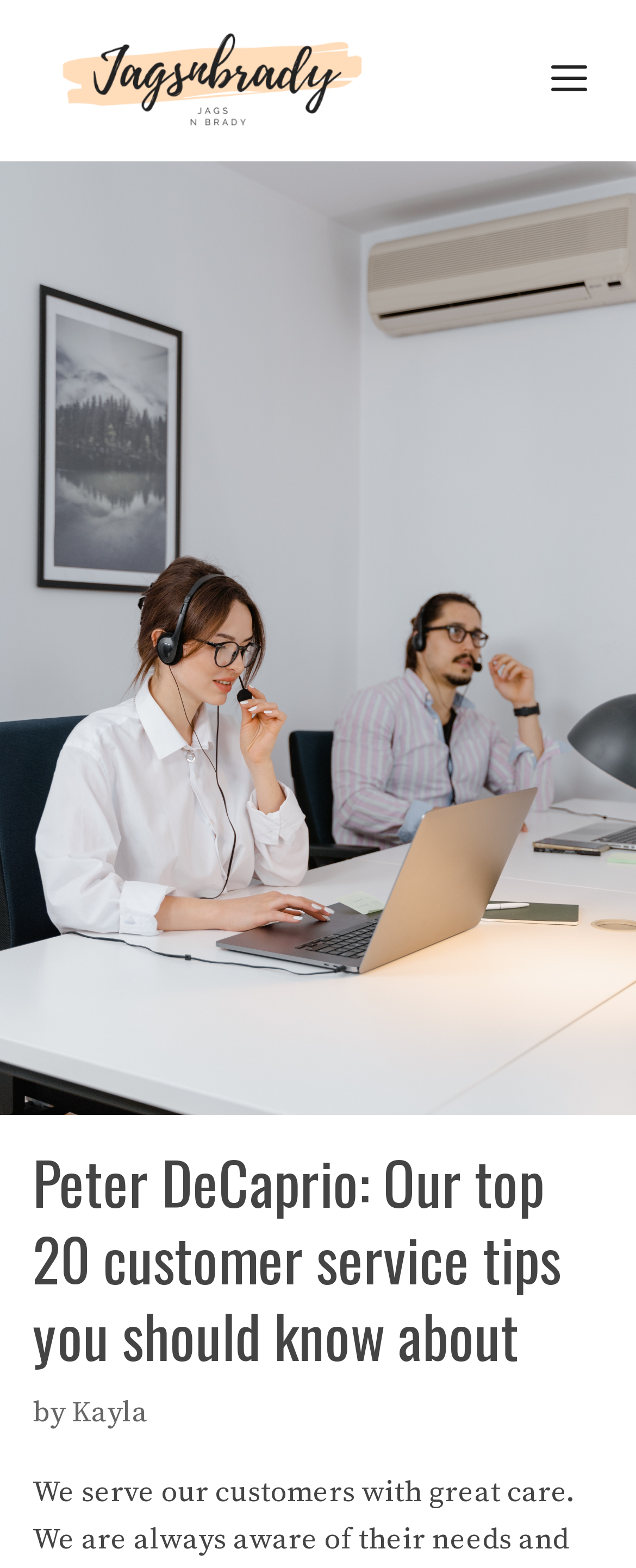Articulate a detailed summary of the webpage's content and design.

The webpage appears to be a blog post or article titled "Peter DeCaprio: Our top 20 customer service tips you should know about". At the top left of the page, there is a link to "JagsnBrady" accompanied by an image. To the right of this, there is a button labeled "Menu" that, when expanded, controls a mobile menu.

Below the top section, there is a header area that spans most of the page's width. Within this header, the title of the article is displayed as a heading, followed by the text "by" and a link to the author, "Kayla".